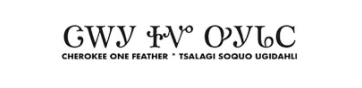Provide a comprehensive description of the image.

The image features the logo of "Cherokee One Feather," presented in an elegant font that combines both traditional aesthetics and contemporary design. The top portion showcases the name in a stylized script, while the bottom emphasizes its Cherokee heritage with a subtitle translating to "Cherokee One Feather" in the Cherokee language. This logo serves as a visual representation of the publication's focus on community news and events relevant to the Cherokee Nation, highlighting its cultural significance and connection to indigenous heritage. The design is visually striking, blending cultural elements with modern typography.